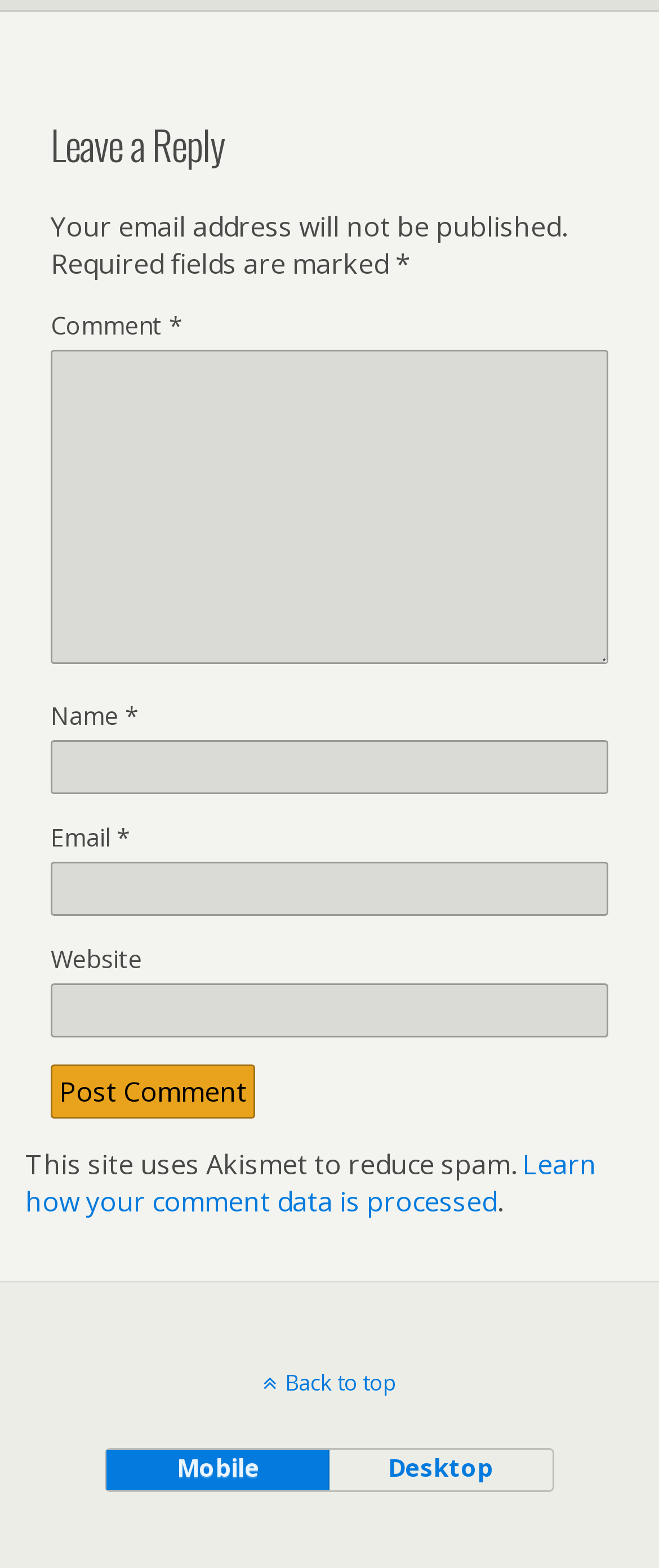Examine the image and give a thorough answer to the following question:
What is the purpose of the email field?

The email field is required and has a description 'Email *' which suggests that it is used to receive comments. This is further supported by the presence of a 'Post Comment' button, indicating that the email field is used to facilitate communication related to comments.